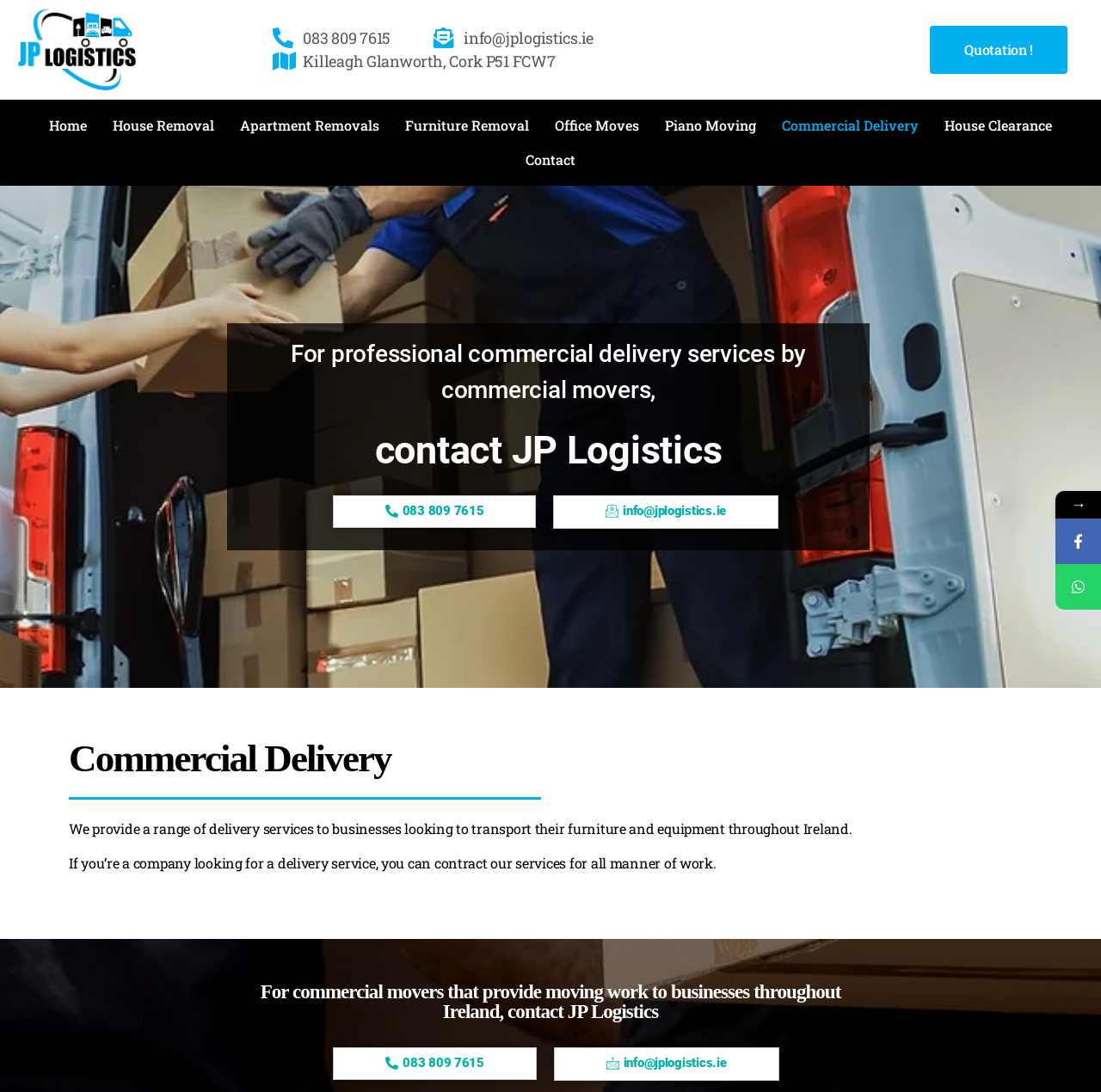Provide the bounding box for the UI element matching this description: "083 809 7615".

[0.248, 0.024, 0.355, 0.045]